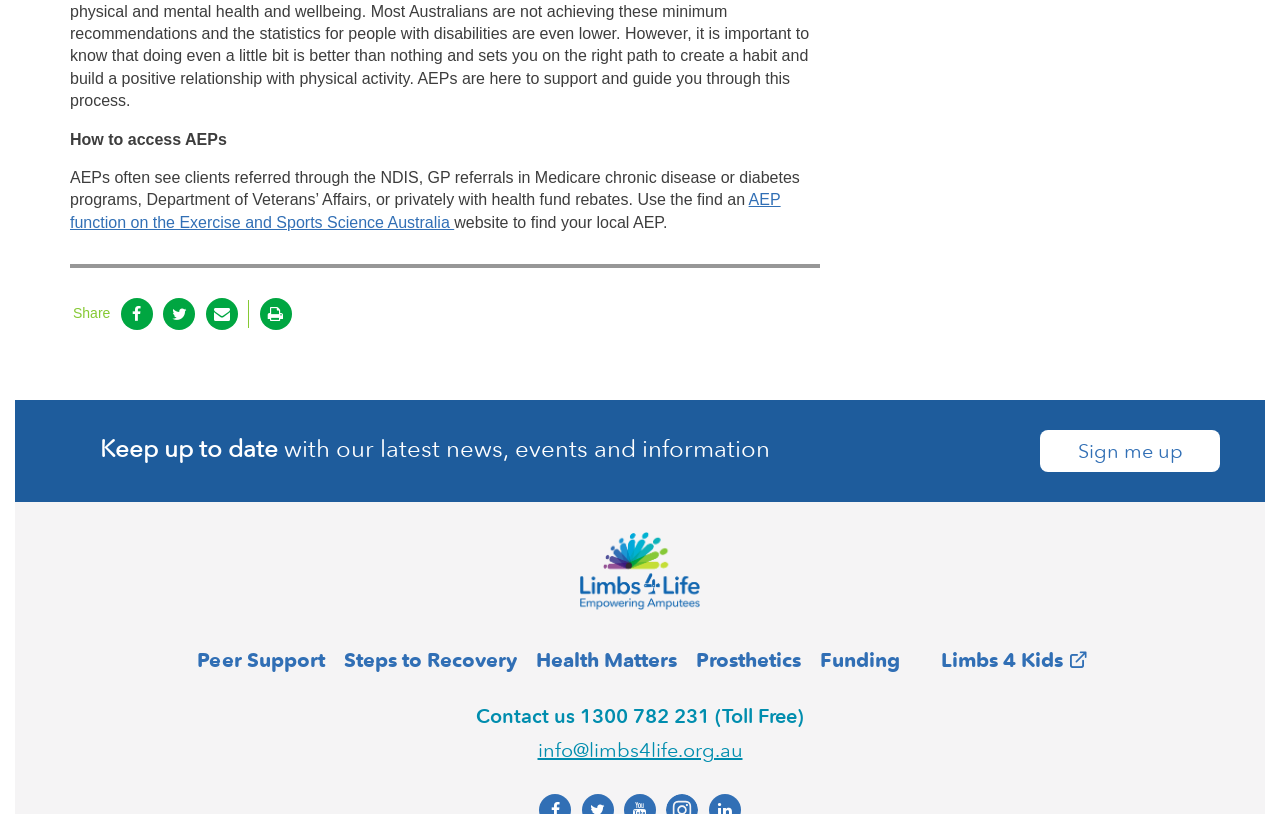Using the elements shown in the image, answer the question comprehensively: What is the purpose of the 'Find an AEP' link?

The link 'AEP function on the Exercise and Sports Science Australia' is followed by the text 'website to find your local AEP', implying that the purpose of the link is to help users find a local AEP.